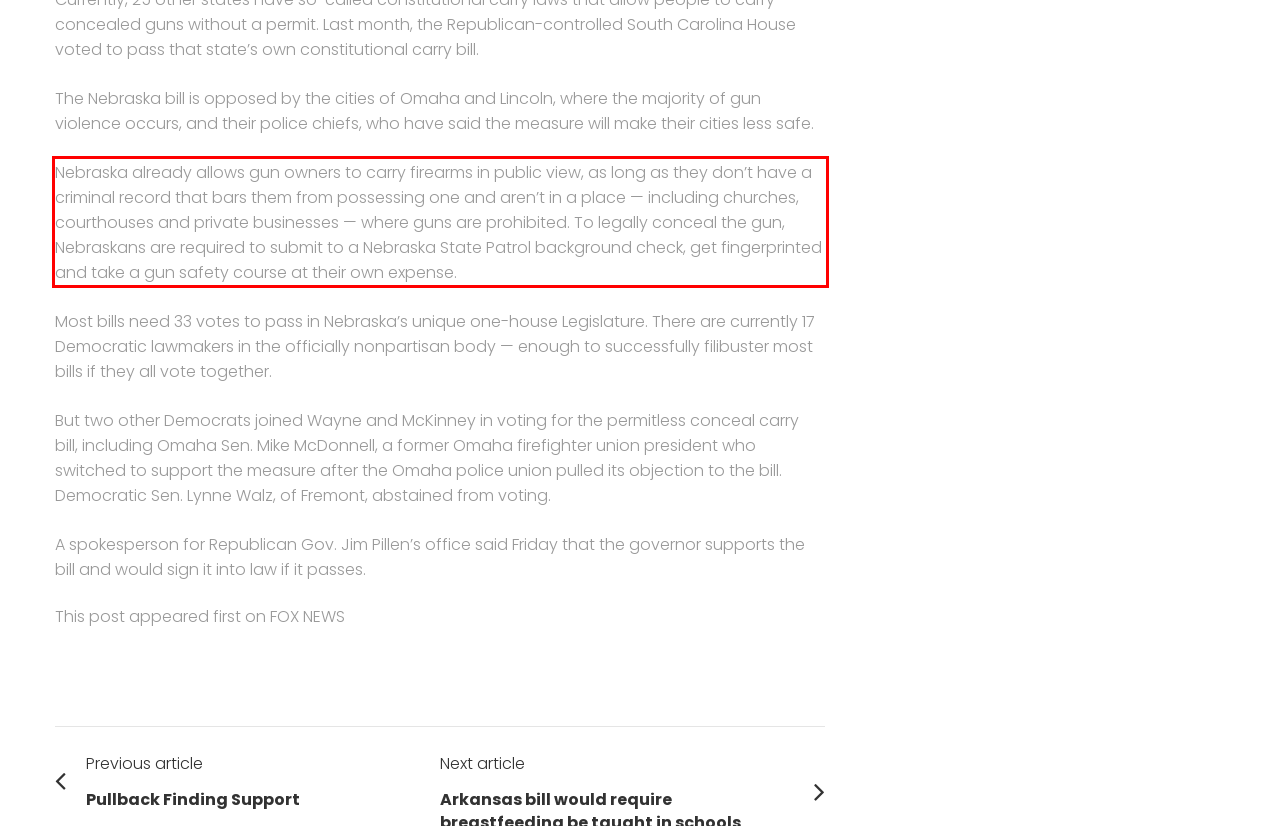In the screenshot of the webpage, find the red bounding box and perform OCR to obtain the text content restricted within this red bounding box.

Nebraska already allows gun owners to carry firearms in public view, as long as they don’t have a criminal record that bars them from possessing one and aren’t in a place — including churches, courthouses and private businesses — where guns are prohibited. To legally conceal the gun, Nebraskans are required to submit to a Nebraska State Patrol background check, get fingerprinted and take a gun safety course at their own expense.